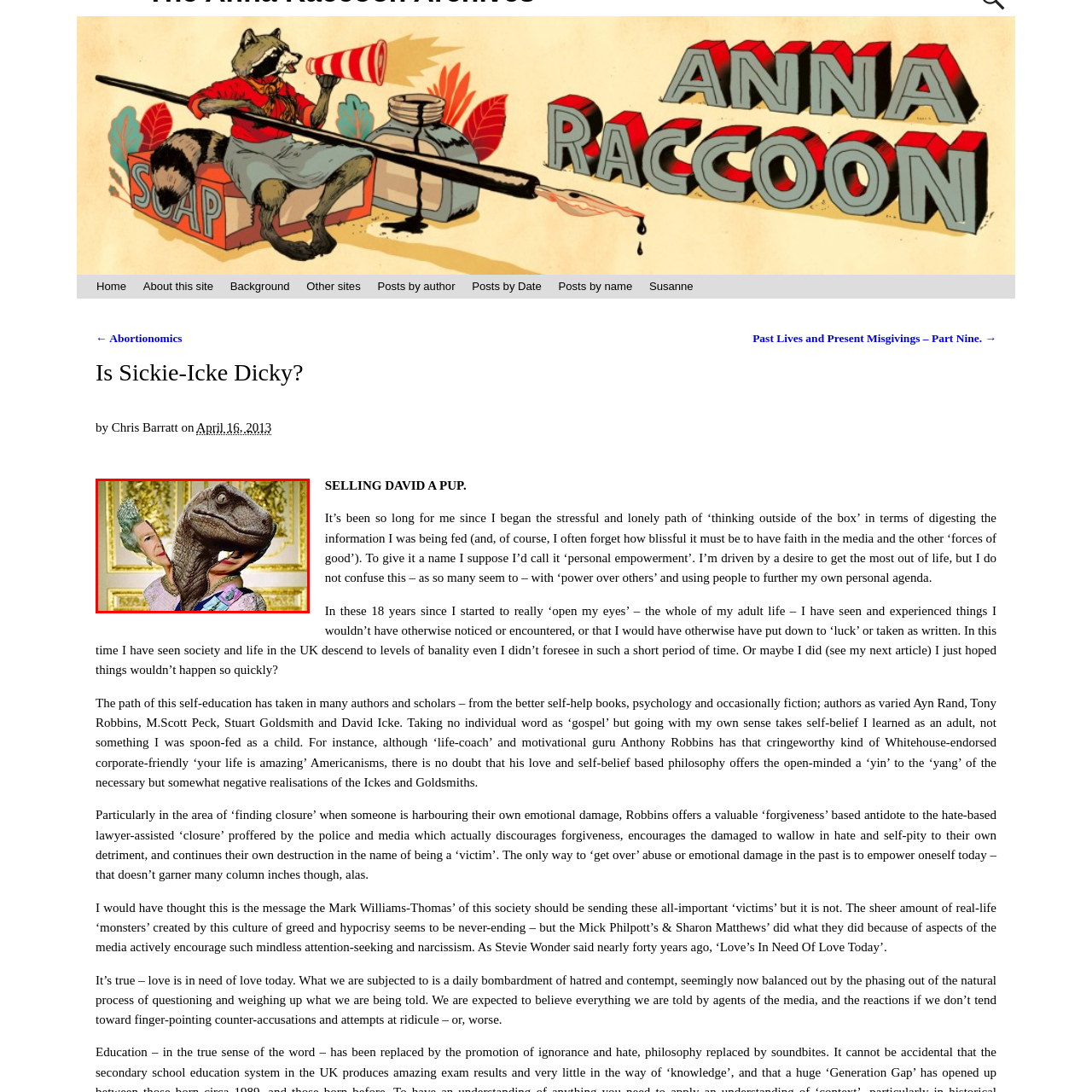Focus on the content within the red box and provide a succinct answer to this question using just one word or phrase: 
What is the background of the image?

Ornate